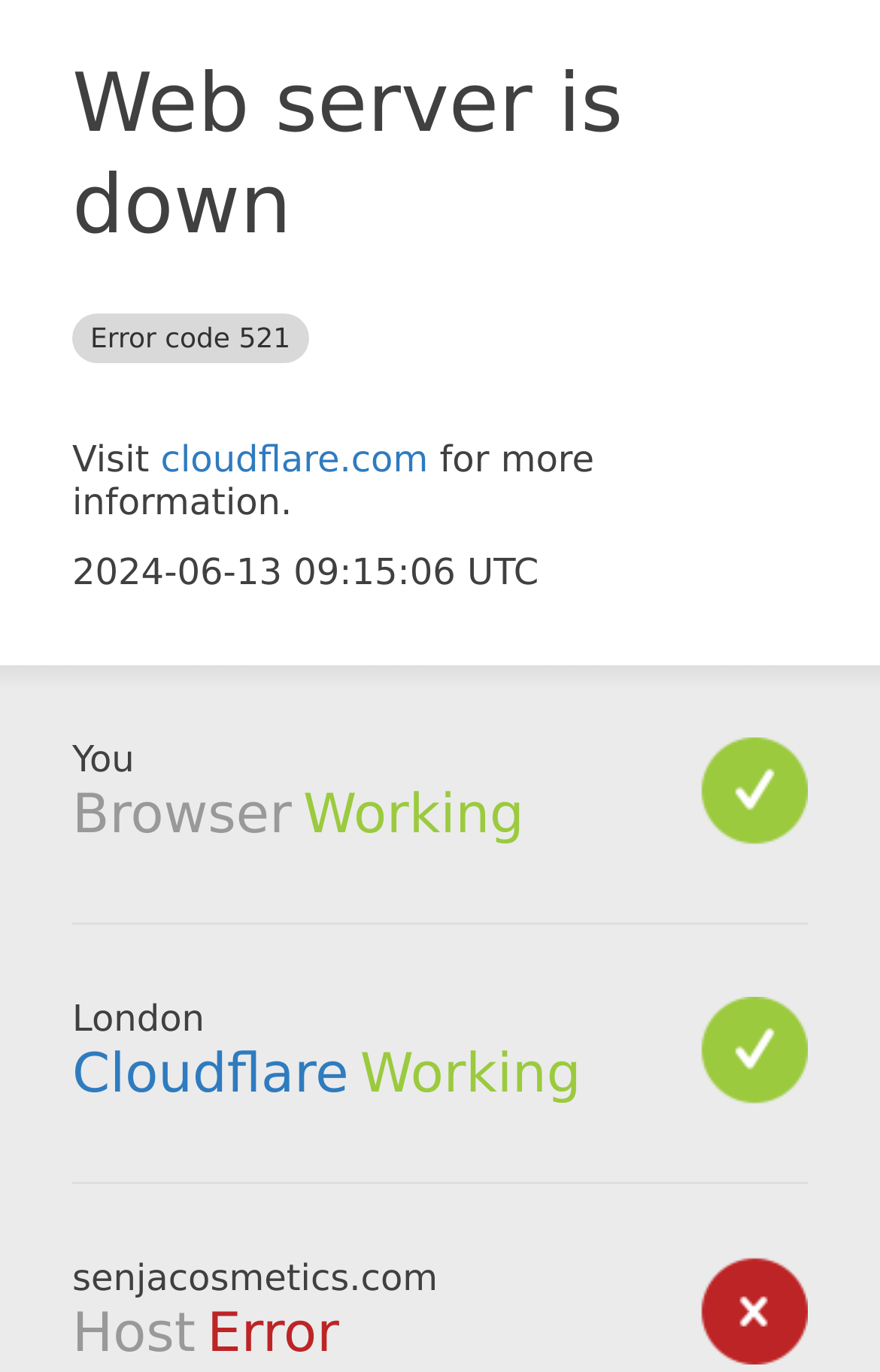Give a detailed overview of the webpage's appearance and contents.

The webpage appears to be an error page, displaying a "Web server is down" message. At the top, there is a prominent heading stating "Web server is down Error code 521". Below this heading, there is a short paragraph with a link to "cloudflare.com" and some accompanying text. 

To the right of the link, there is a timestamp "2024-06-13 09:15:06 UTC". Further down, there is a section with a heading "Browser" followed by the text "Working" and then "London". 

Below this section, there is another section with a heading "Cloudflare" which contains a link to "Cloudflare" and the text "Working" to its right. 

At the bottom of the page, there is a section with a heading "Host" followed by the text "Error" and the domain name "senjacosmetics.com" above it.